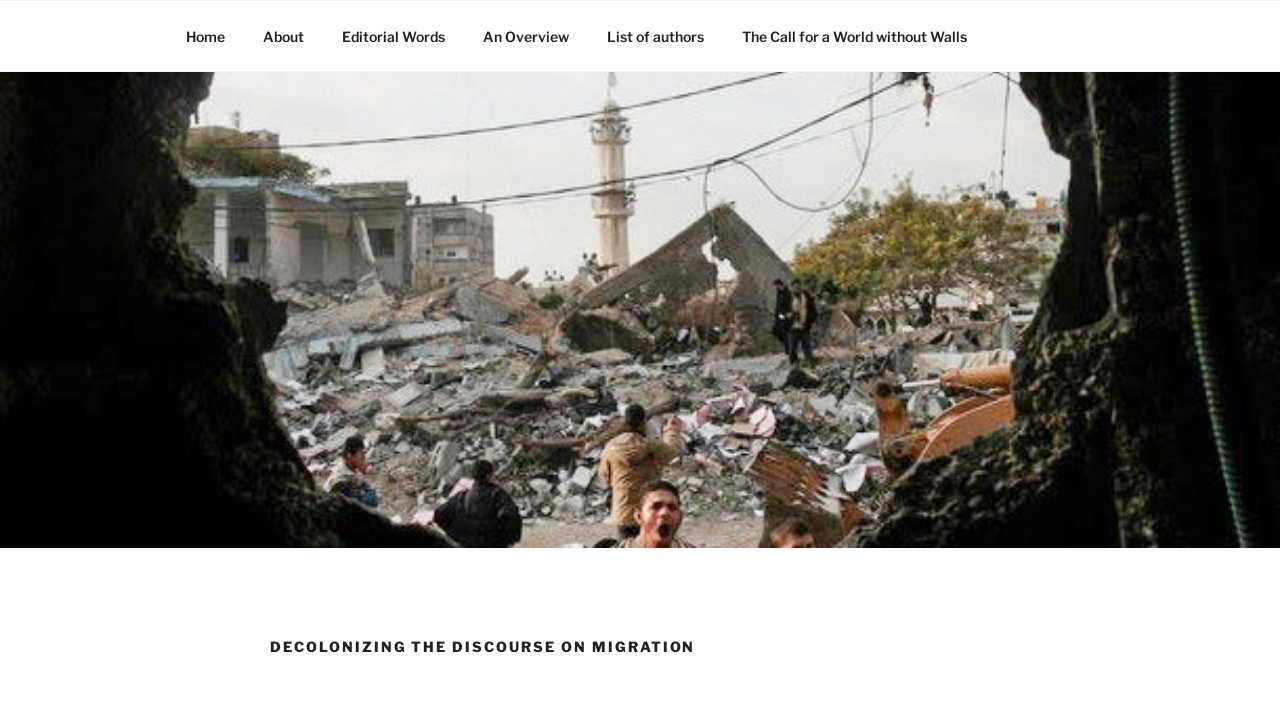What is the position of the 'Next' link?
Provide a detailed and well-explained answer to the question.

I checked the bounding box coordinates of the 'Next' link, which are [0.933, 0.346, 0.98, 0.431]. The y1 and y2 values indicate that it is located at the bottom of the page, and the x1 and x2 values indicate that it is located at the right side of the page.